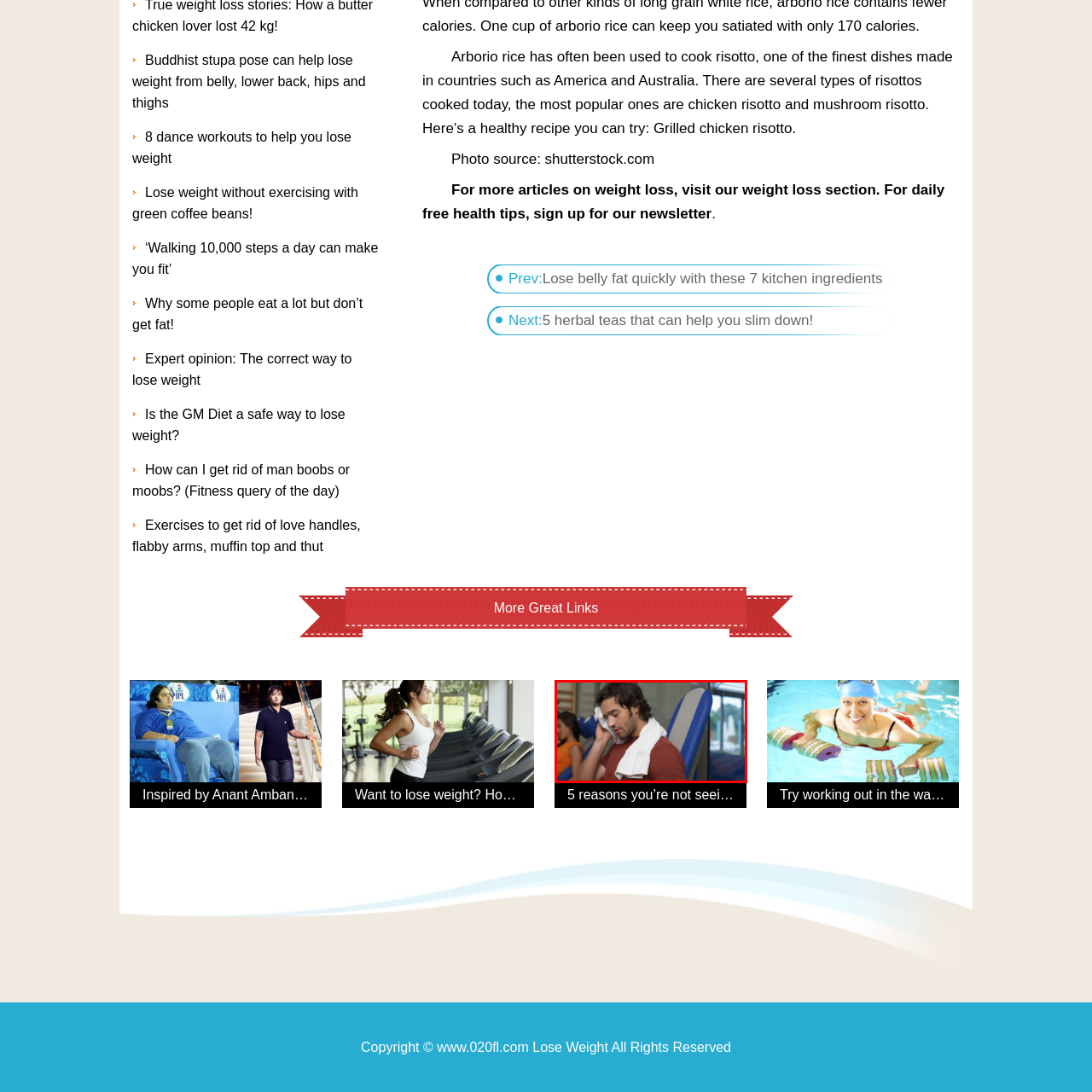Examine the contents within the red bounding box and respond with a single word or phrase: Is the man in the image smiling?

No